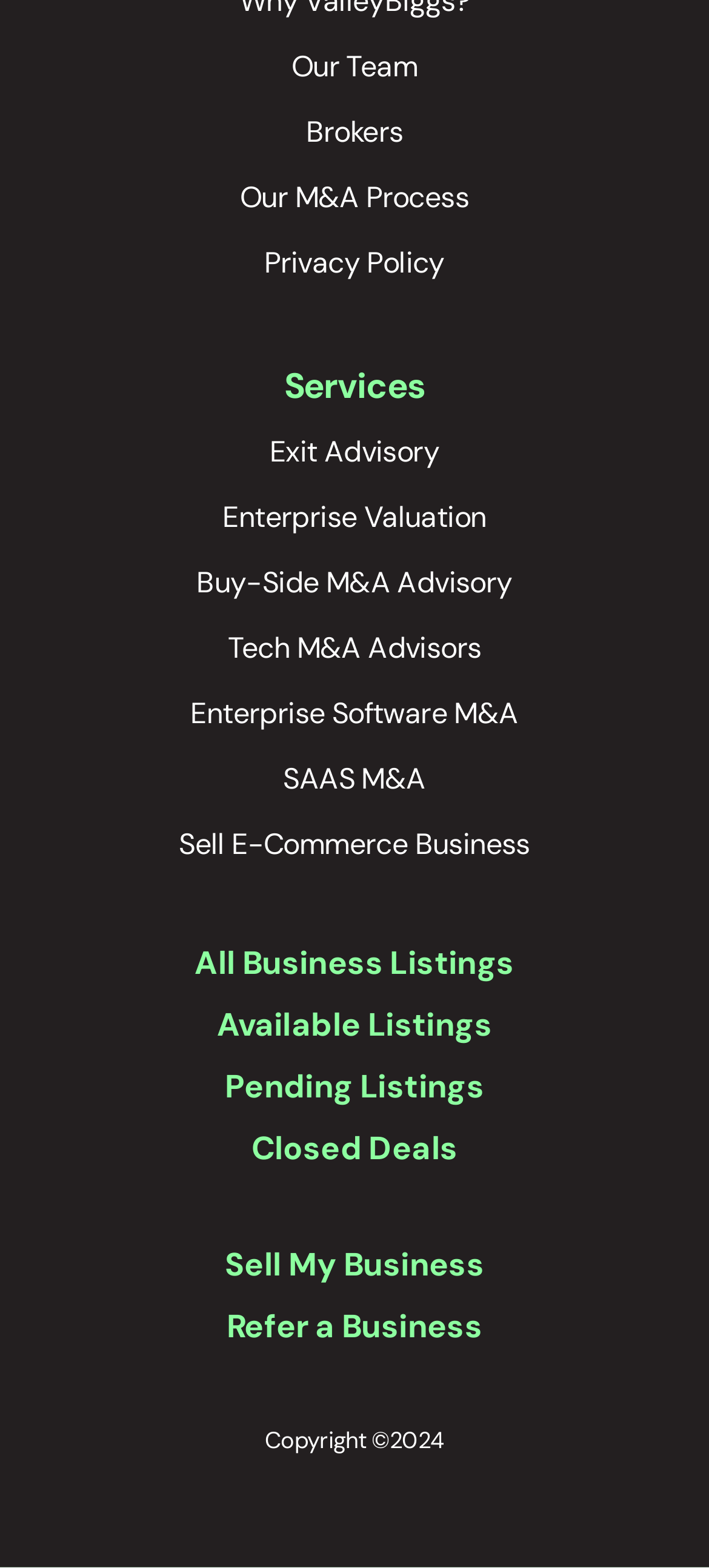Locate the bounding box coordinates of the clickable part needed for the task: "Explore All Business Listings".

[0.275, 0.602, 0.725, 0.627]